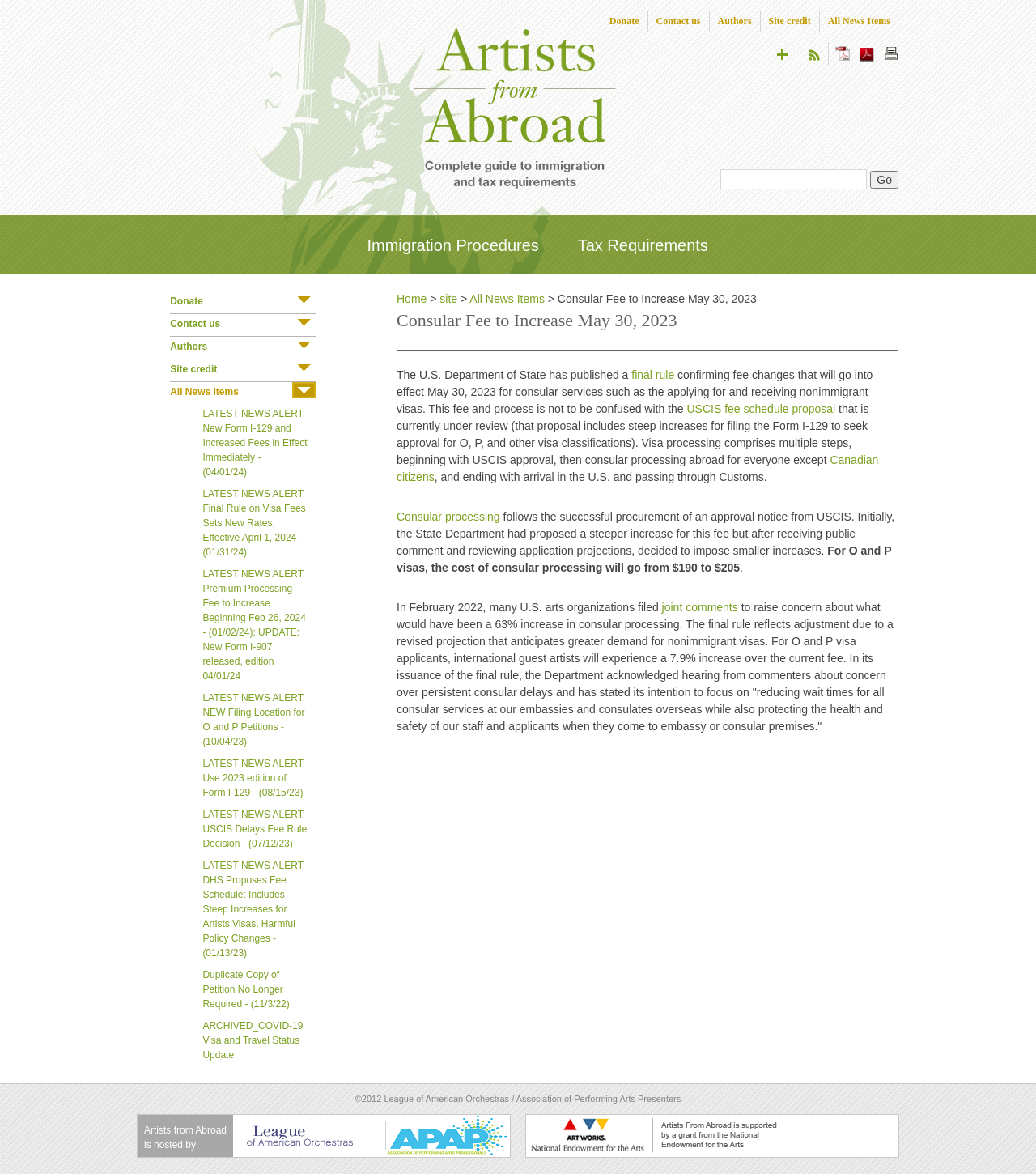Identify the bounding box coordinates of the section that should be clicked to achieve the task described: "Go to Home page".

[0.383, 0.249, 0.412, 0.26]